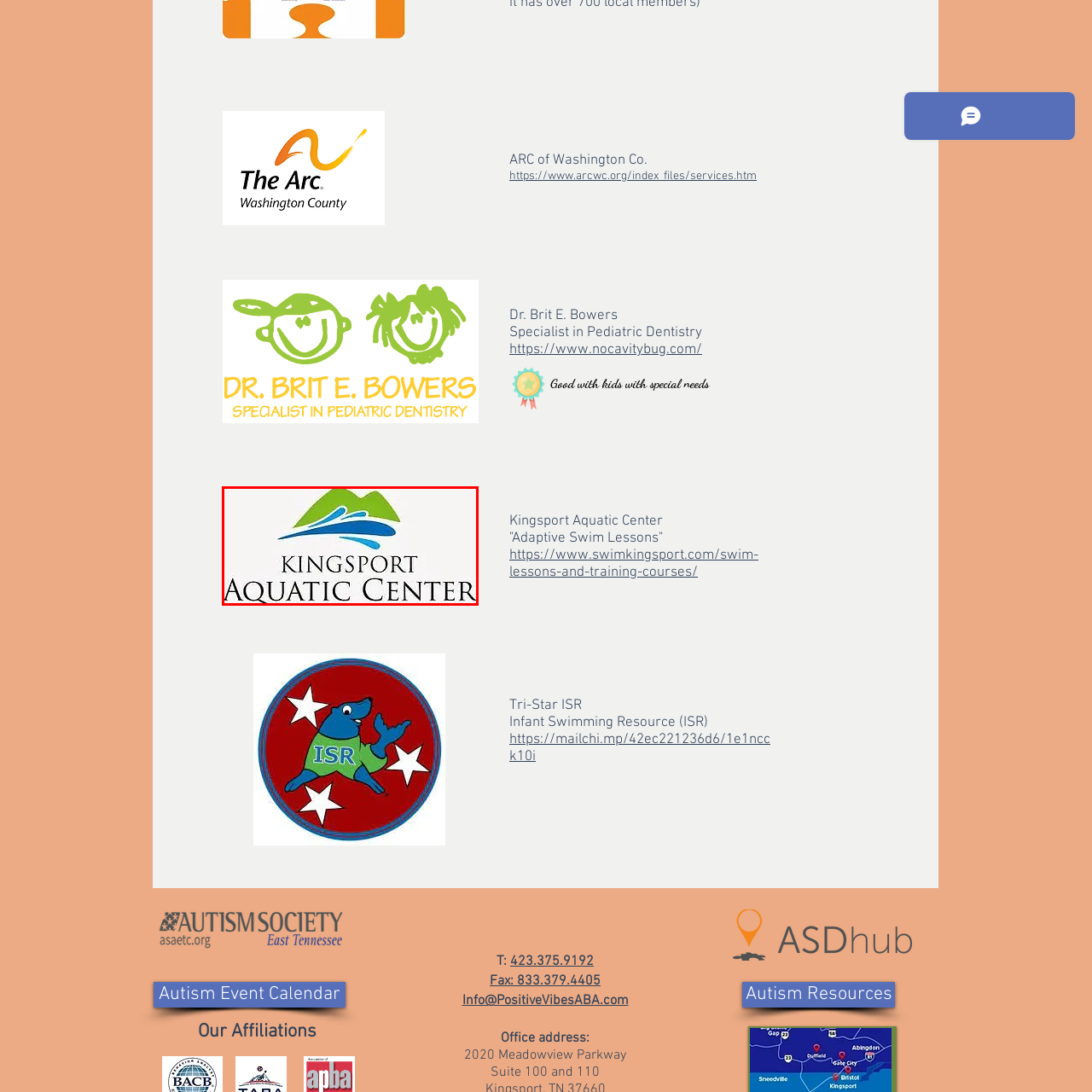Give a detailed caption for the image that is encased within the red bounding box.

The image features the logo of the Kingsport Aquatic Center, which prominently displays stylized green mountains and blue waves, symbolizing a vibrant aquatic environment. Below the graphic, the name "KINGSPORT AQUATIC CENTER" appears in bold, uppercase letters, emphasizing the facility's focus on water-related activities and community engagement. This logo reflects the center's commitment to providing recreational and swimming opportunities to visitors of all ages.